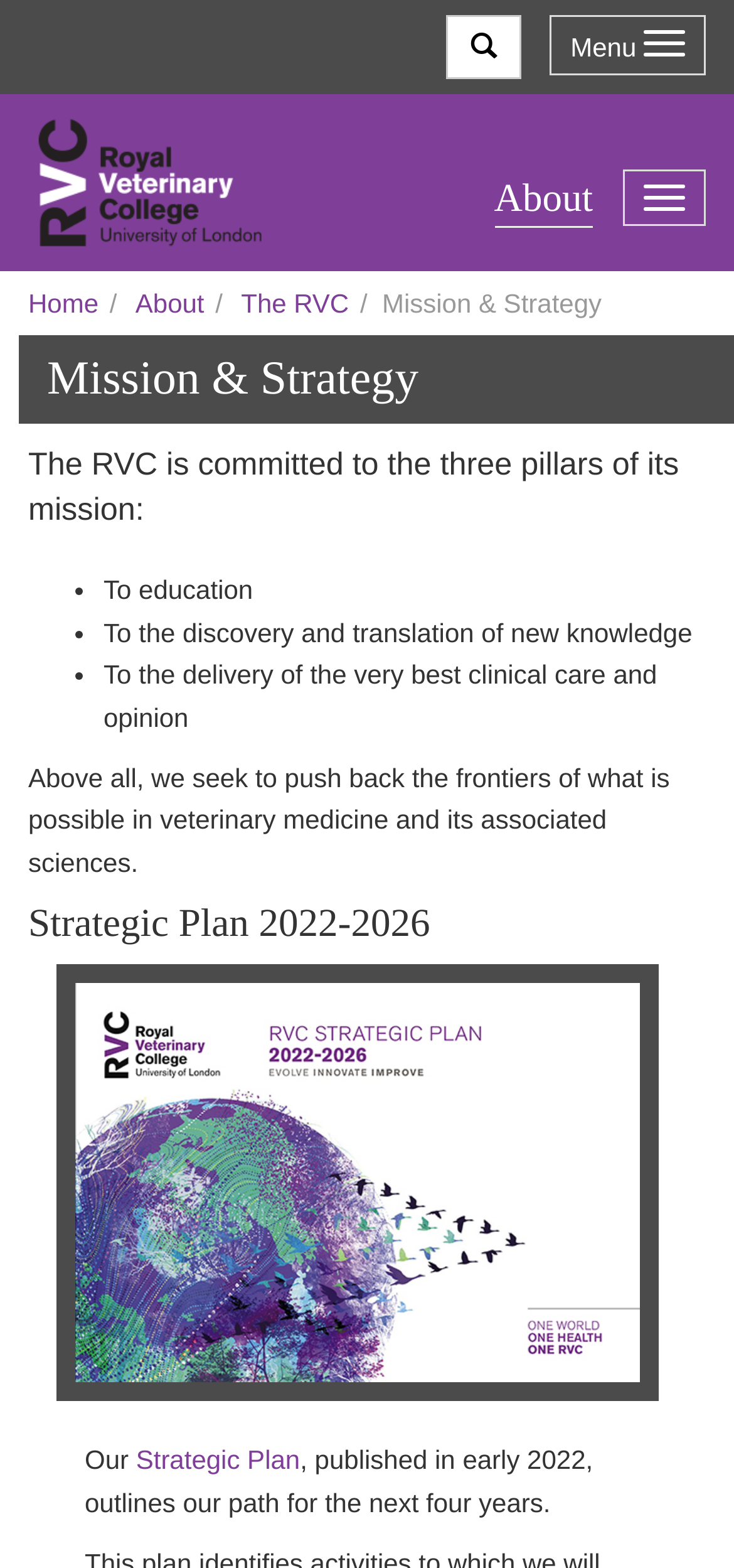Based on the image, give a detailed response to the question: What is the title of the plan published in early 2022?

The webpage mentions that 'Our Strategic Plan, published in early 2022, outlines our path for the next four years.', and the title of the plan is 'Strategic Plan 2022-2026'.